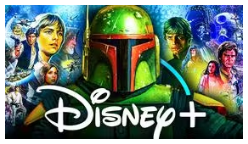Describe all elements and aspects of the image.

The image features a vibrant collage showcasing the iconic character Boba Fett, prominently displayed in his classic green armor and helmet at the forefront. Surrounding him are scenes and characters from the Star Wars universe, highlighting the rich tapestry of stories within this beloved franchise. The Disney+ logo is prominently positioned at the bottom, emphasizing the platform's role in bringing these narratives to viewers. This artwork likely relates to upcoming content featuring Boba Fett, as hinted in articles regarding the new special centered on this character, enhancing anticipation for his adventures in the Star Wars saga.